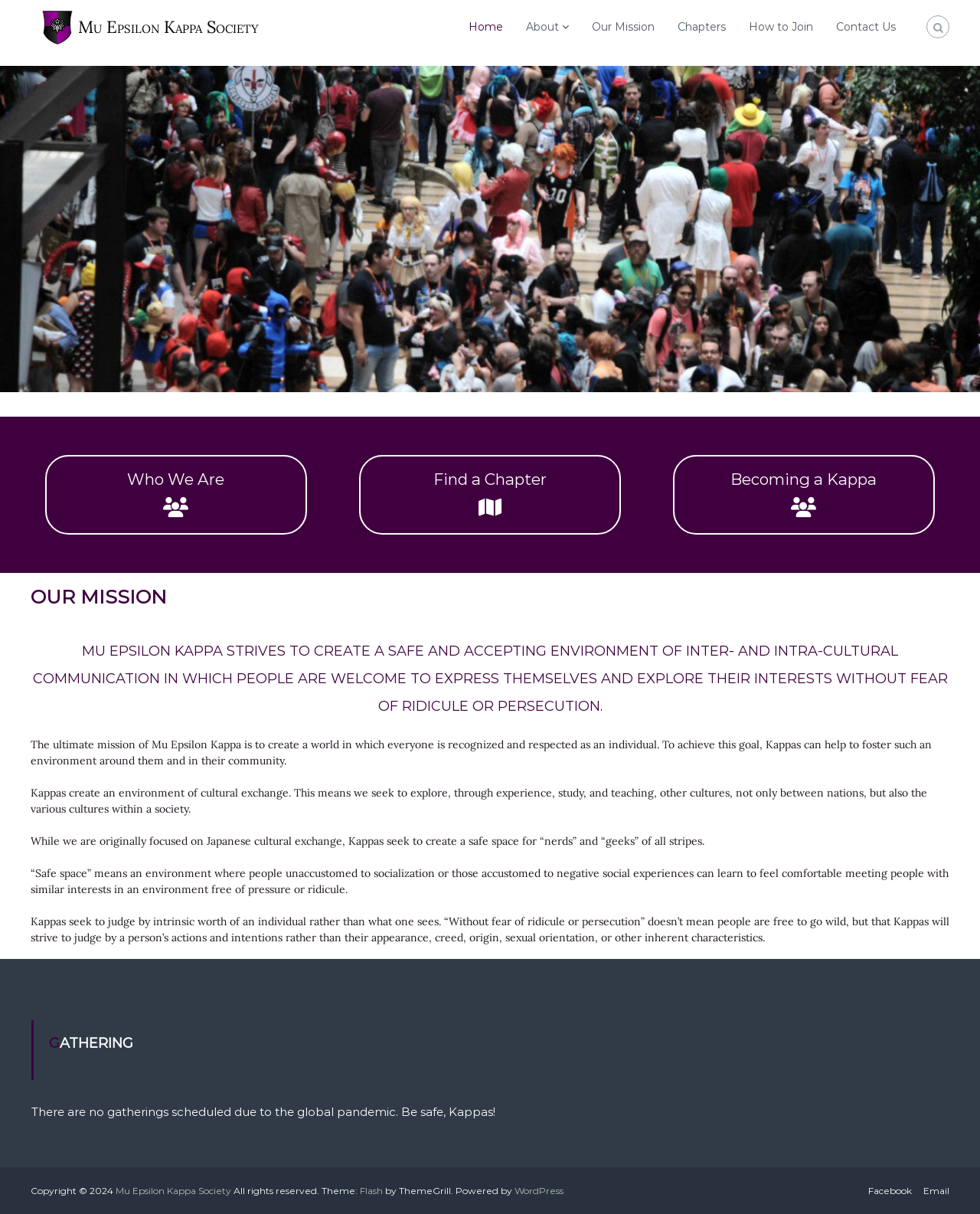Provide the bounding box coordinates of the area you need to click to execute the following instruction: "Click on the 'HOME' link".

None